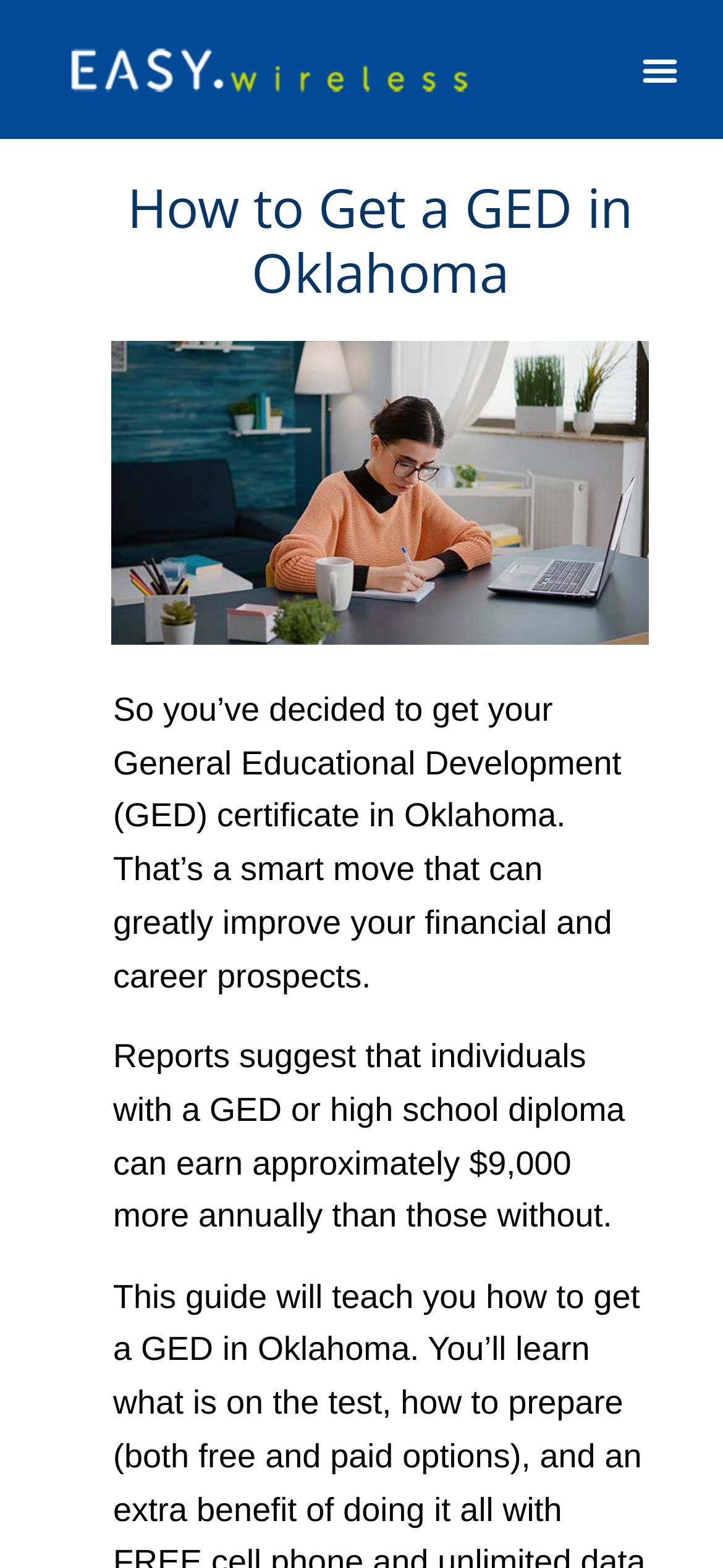Could you identify the text that serves as the heading for this webpage?

How to Get a GED in Oklahoma